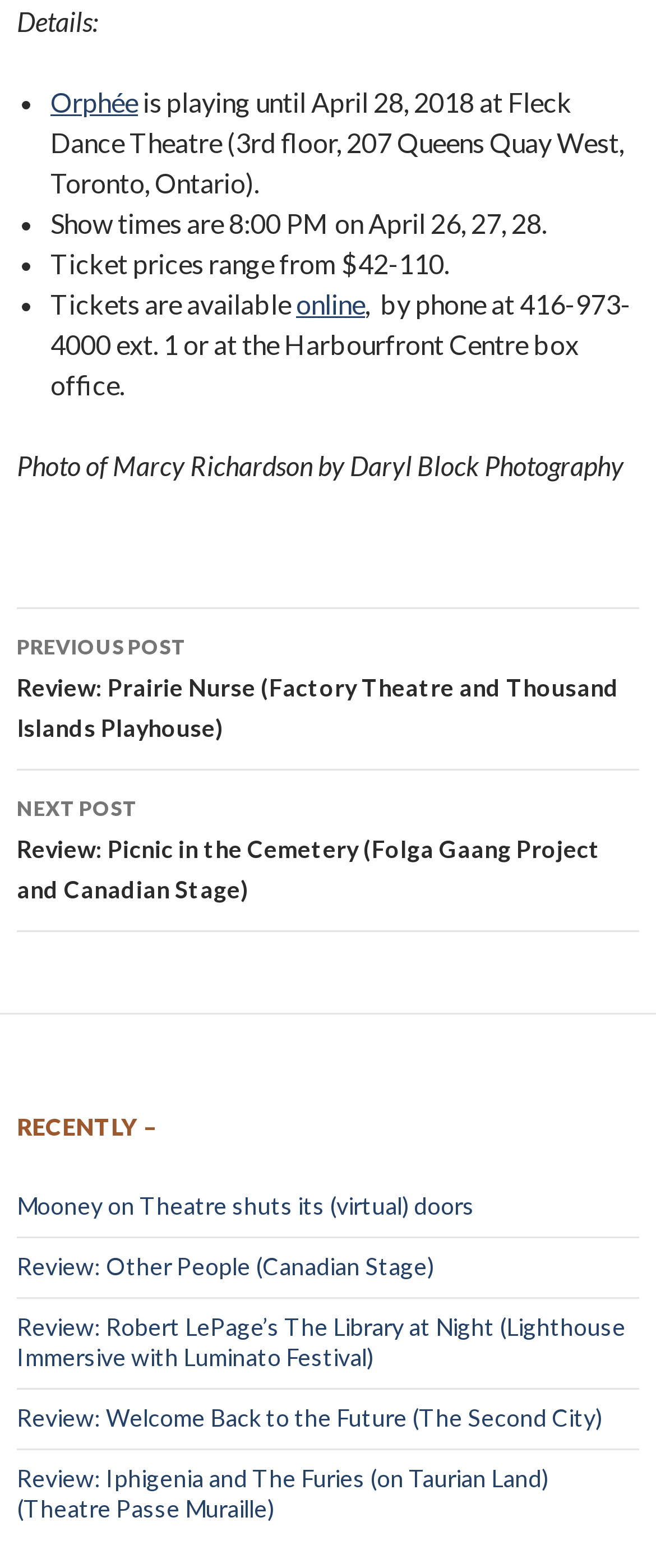Please identify the bounding box coordinates of the element's region that needs to be clicked to fulfill the following instruction: "Check out the review of Other People". The bounding box coordinates should consist of four float numbers between 0 and 1, i.e., [left, top, right, bottom].

[0.026, 0.798, 0.662, 0.817]